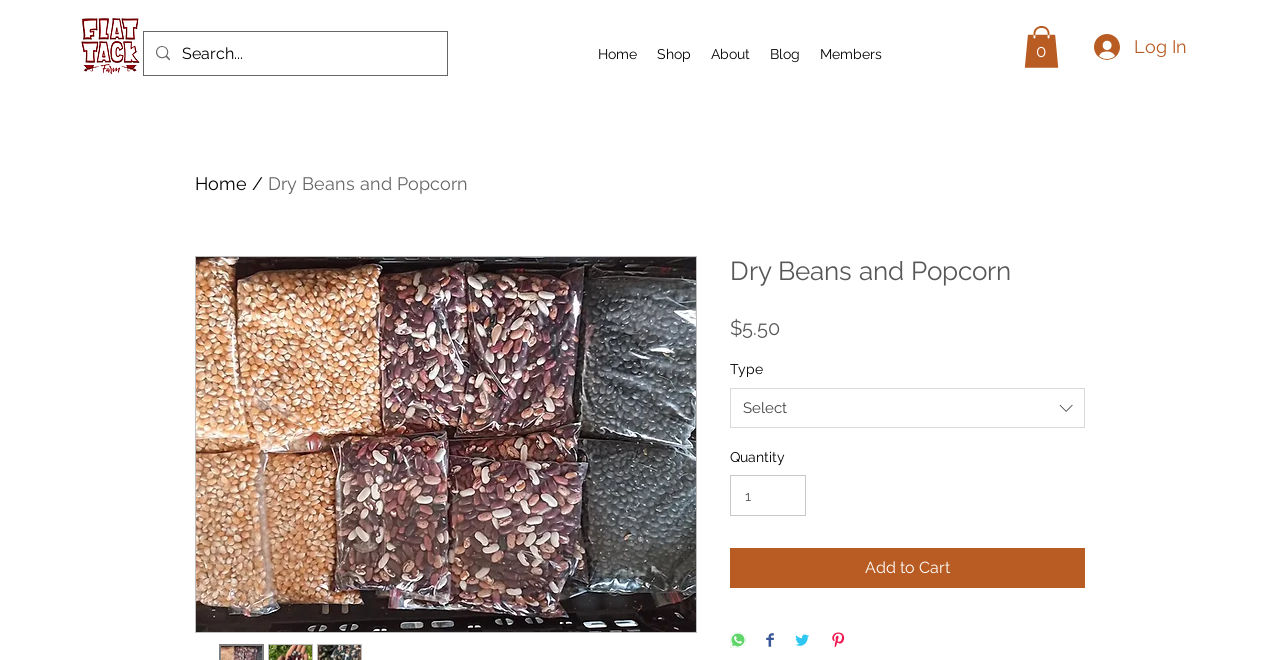Answer the question using only a single word or phrase: 
What social media platforms can you share the product on?

WhatsApp, Facebook, Twitter, Pinterest